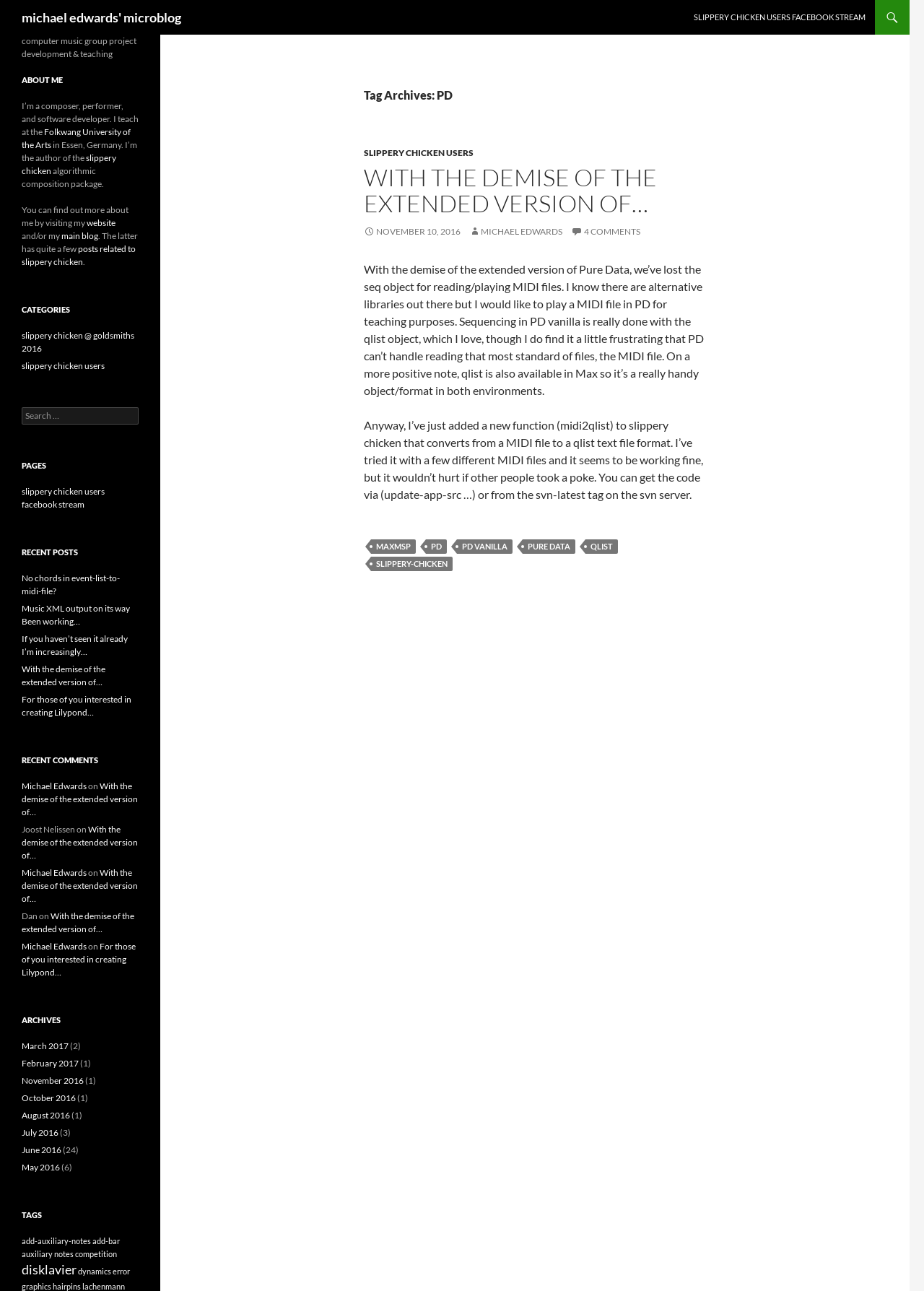Locate the bounding box coordinates of the segment that needs to be clicked to meet this instruction: "read the recent post about midi files".

[0.394, 0.128, 0.764, 0.168]